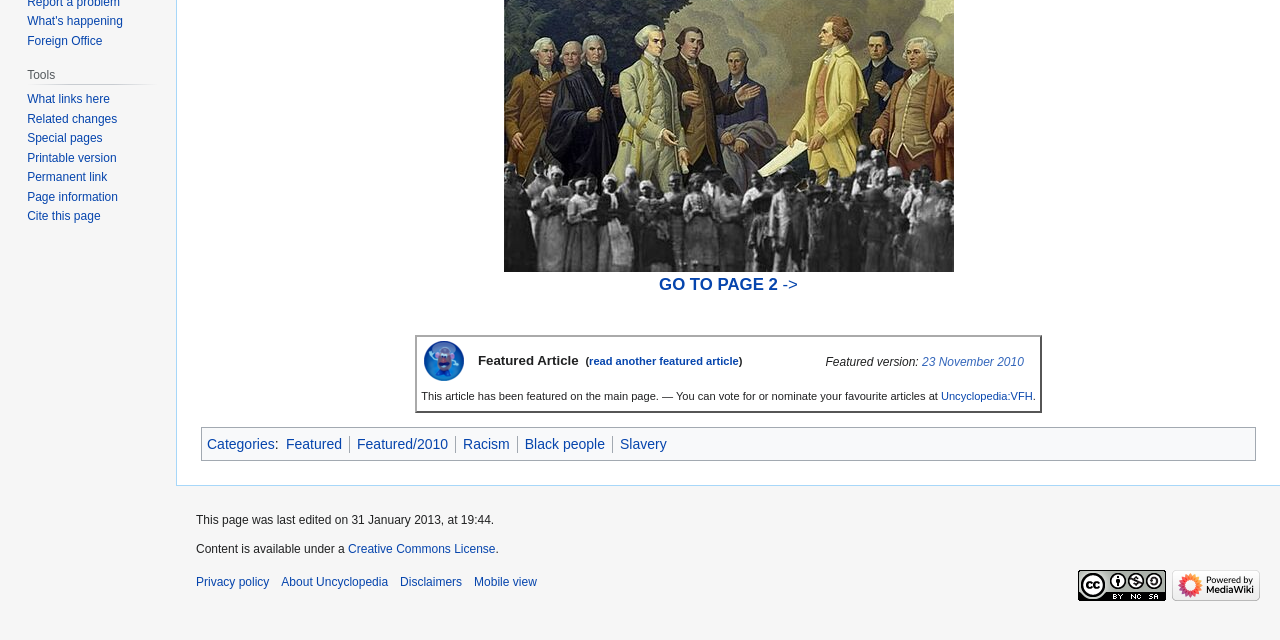Determine the bounding box of the UI element mentioned here: "D. Moonfire". The coordinates must be in the format [left, top, right, bottom] with values ranging from 0 to 1.

None